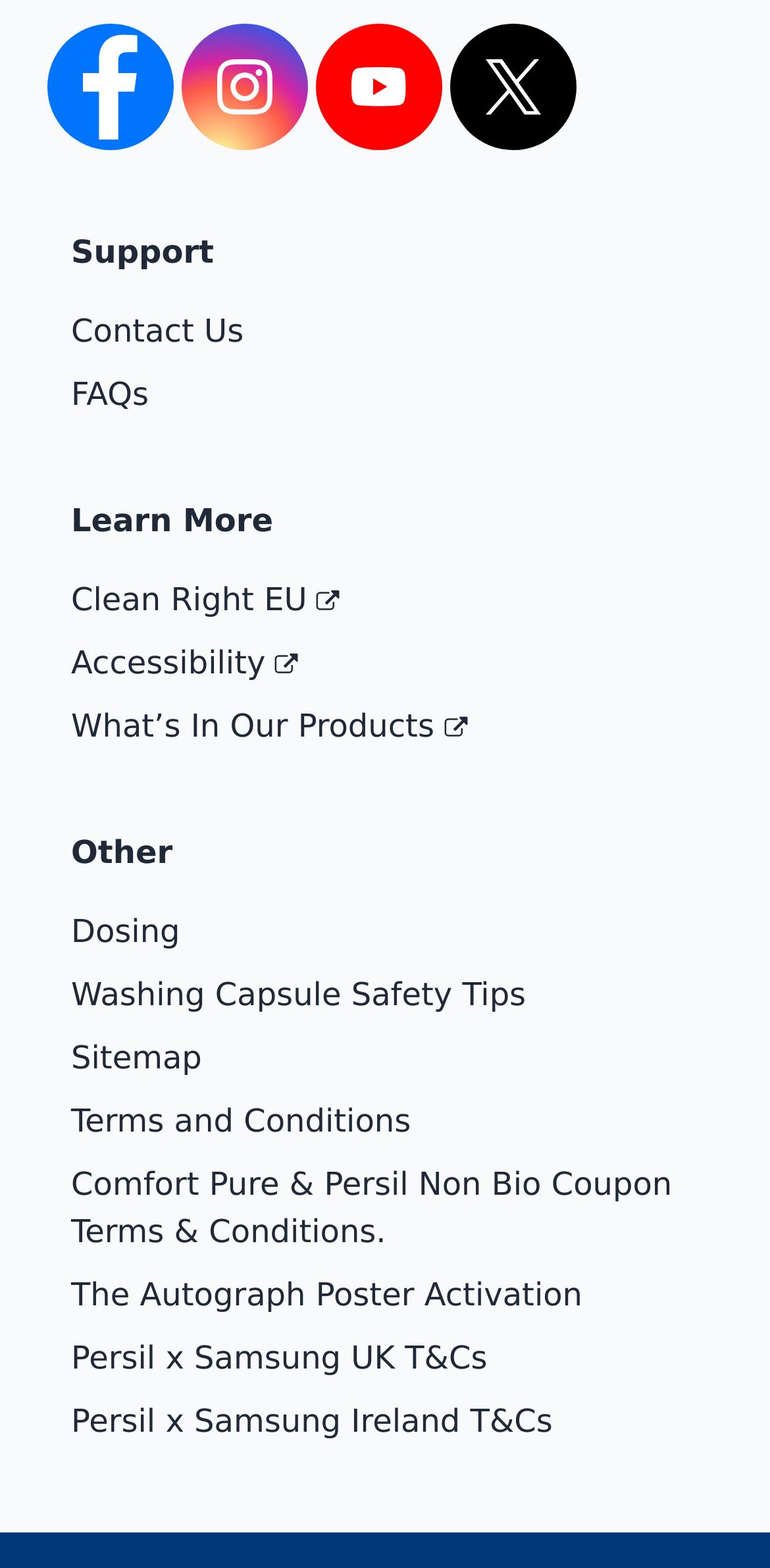Please respond in a single word or phrase: 
How many links have 'Opens In New Tab' icon?

3